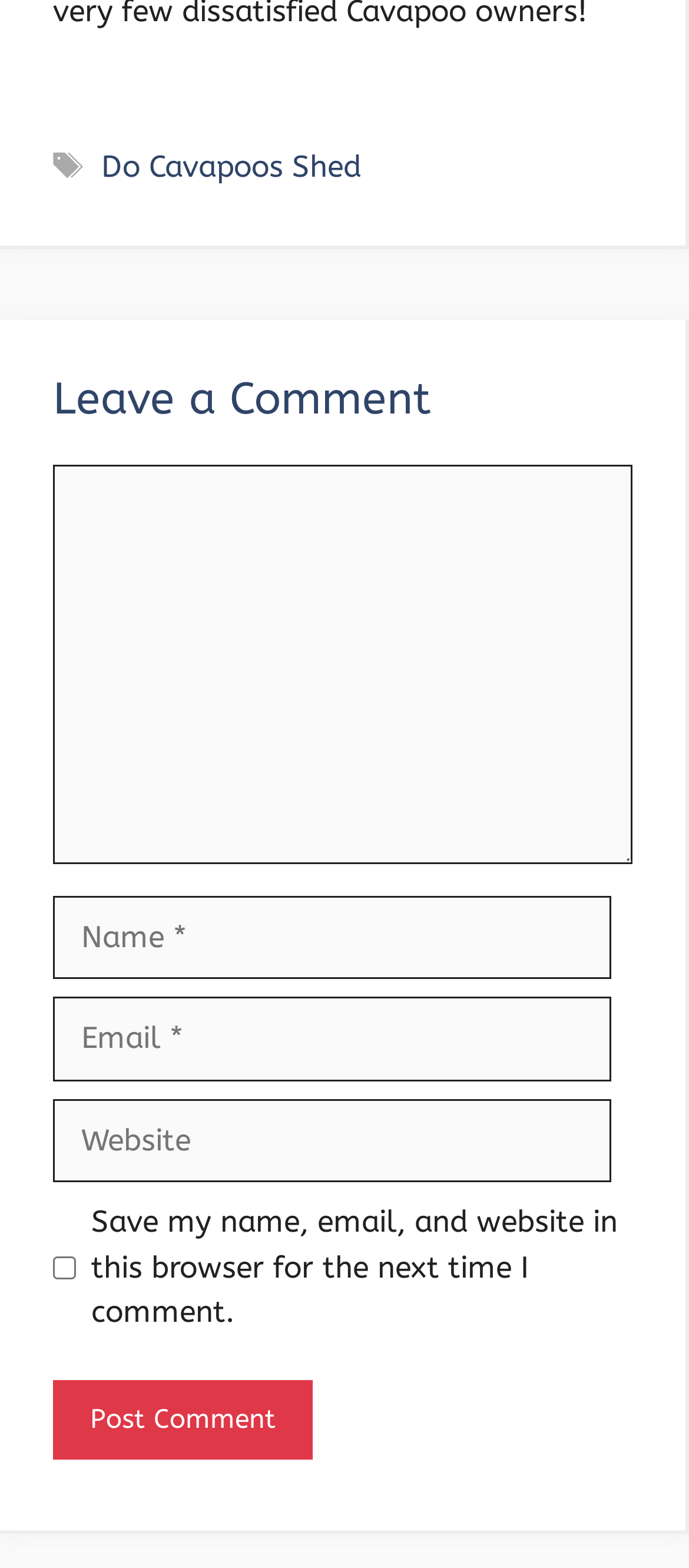What is the topic of the linked article?
Using the screenshot, give a one-word or short phrase answer.

Do Cavapoos Shed